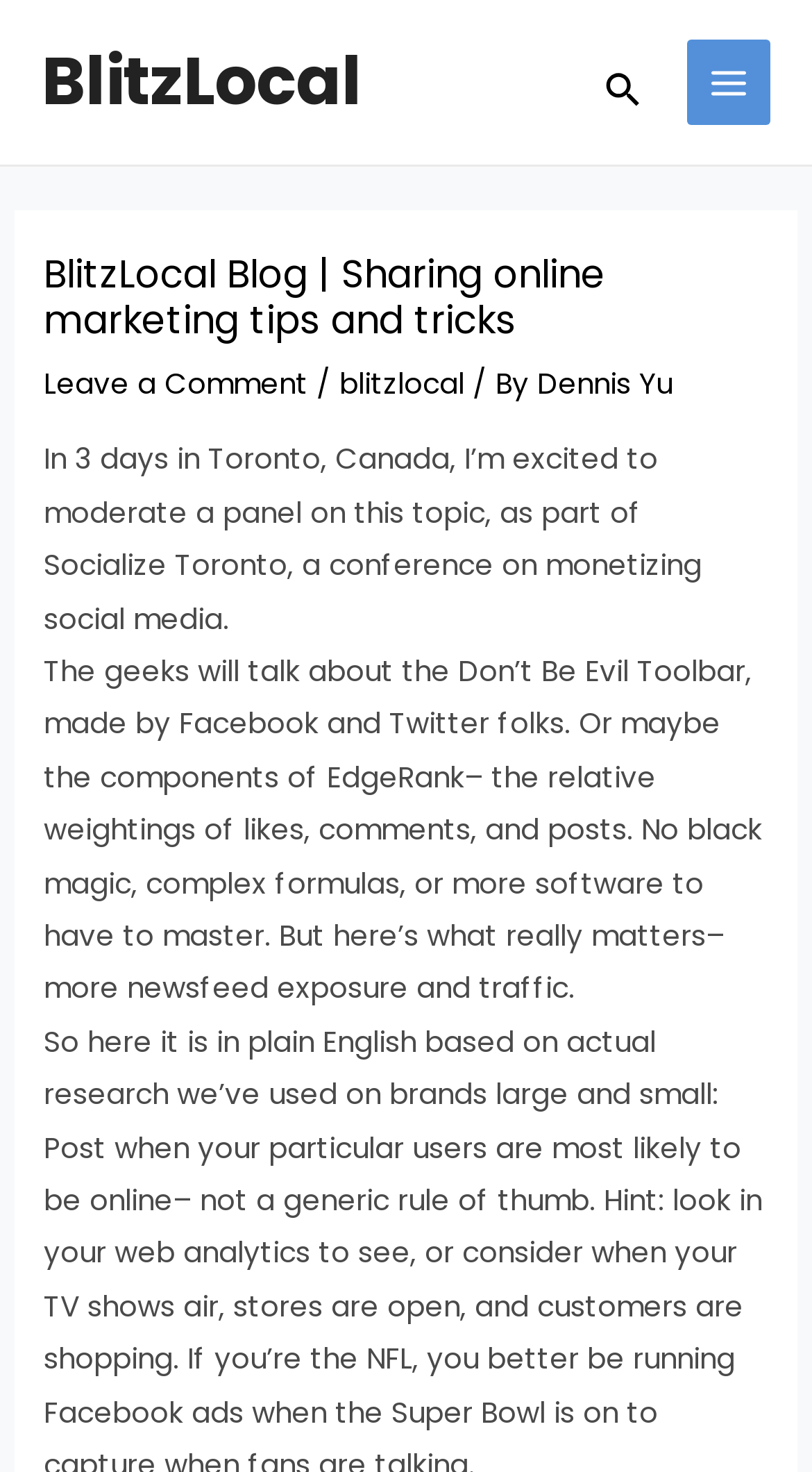What is the topic of the conference mentioned in the article?
Utilize the information in the image to give a detailed answer to the question.

I found the answer by reading the static text element that says 'In 3 days in Toronto, Canada, I’m excited to moderate a panel on this topic, as part of Socialize Toronto, a conference on monetizing social media.' The topic of the conference is 'monetizing social media'.